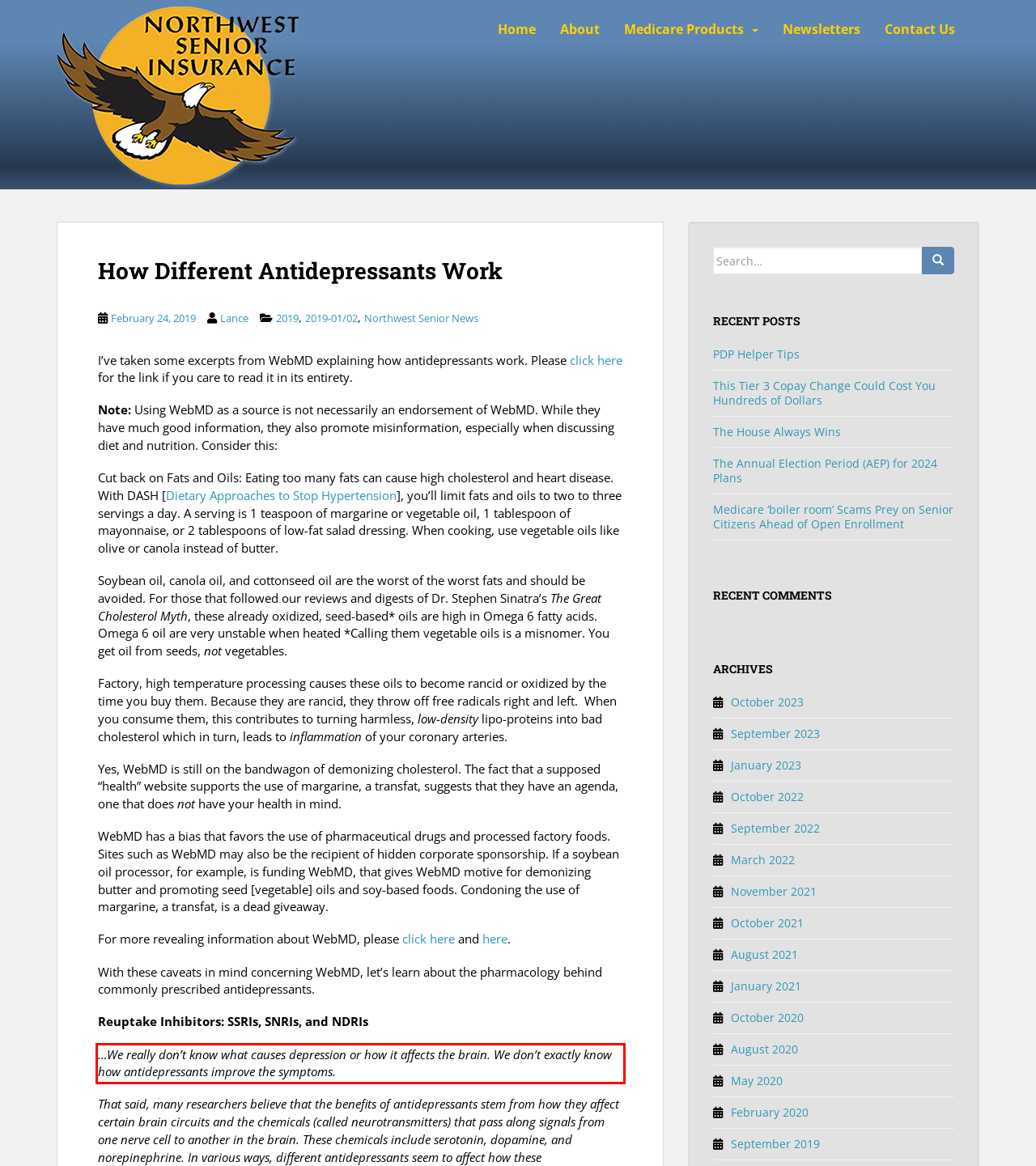Analyze the red bounding box in the provided webpage screenshot and generate the text content contained within.

…We really don’t know what causes depression or how it affects the brain. We don’t exactly know how antidepressants improve the symptoms.